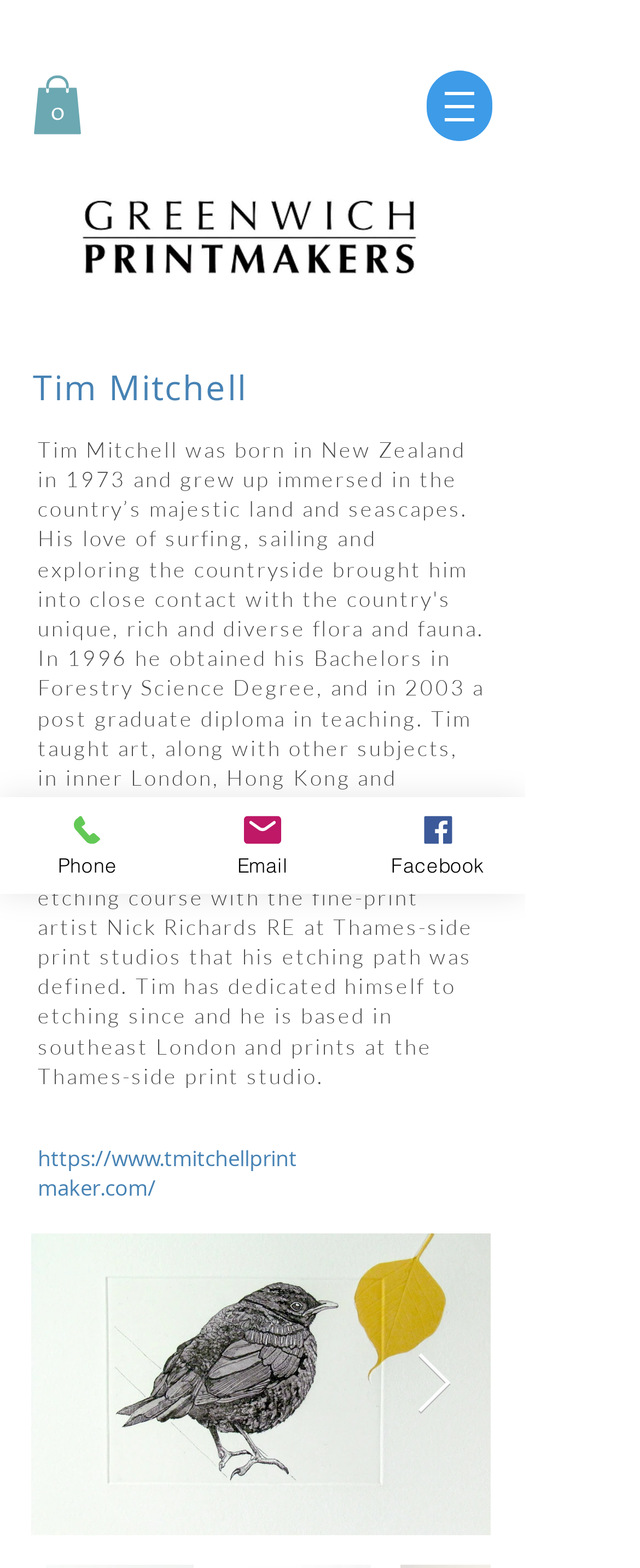Offer a detailed explanation of the webpage layout and contents.

This webpage appears to be a personal website or portfolio for Tim Mitchell, a printmaker. At the top left corner, there is a cart icon with the text "Cart with 0 items" and a small SVG image. To the right of the cart icon, there is a navigation menu labeled "Site" with a button that has a popup menu.

Below the navigation menu, there is a large image of the GPA logo, which takes up most of the top section of the page. Underneath the logo, there is a heading that reads "Tim Mitchell" in a prominent font.

On the left side of the page, there is a section with three links: "Phone", "Email", and "Facebook". Each link has a corresponding image icon next to it. These links are positioned vertically, with "Phone" at the top, followed by "Email", and then "Facebook" at the bottom.

At the bottom of the page, there are two buttons: one labeled "Next Item" with an image icon, and another button with no label. There is also a heading that reads "https://www.tmitchellprintmaker.com/", which is a link to the same website.

Overall, the webpage has a simple and clean layout, with a focus on showcasing the owner's identity and providing links to contact information and social media.